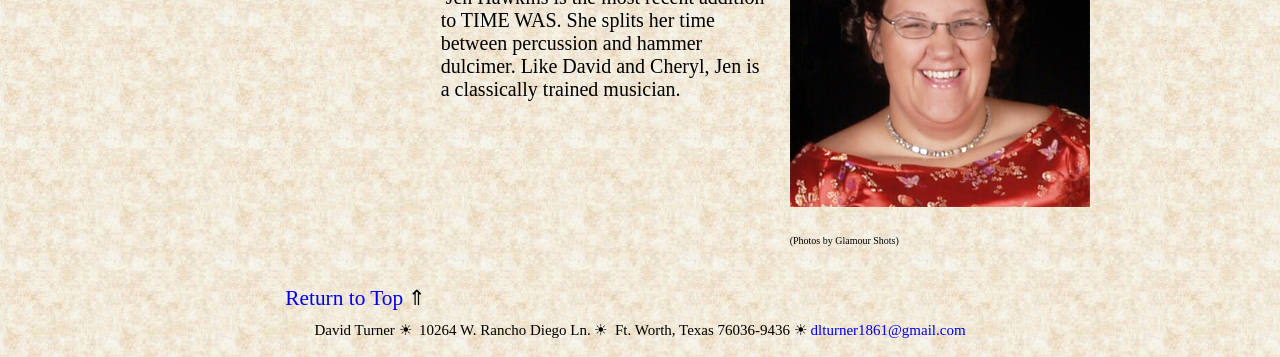Answer briefly with one word or phrase:
What is the purpose of the link 'Return to Top'?

To go back to the top of the page